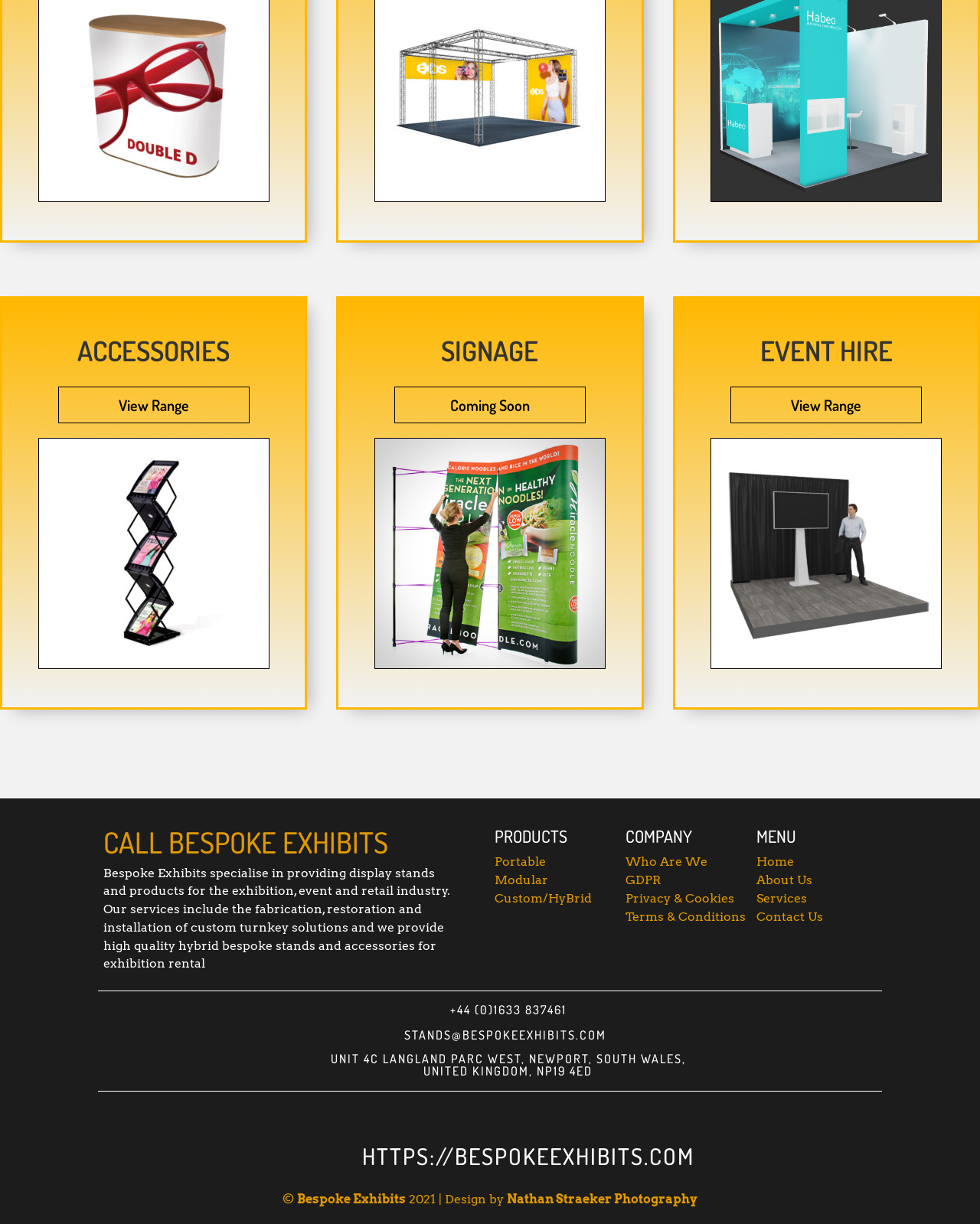Provide the bounding box coordinates of the UI element this sentence describes: "View Range".

[0.059, 0.316, 0.254, 0.346]